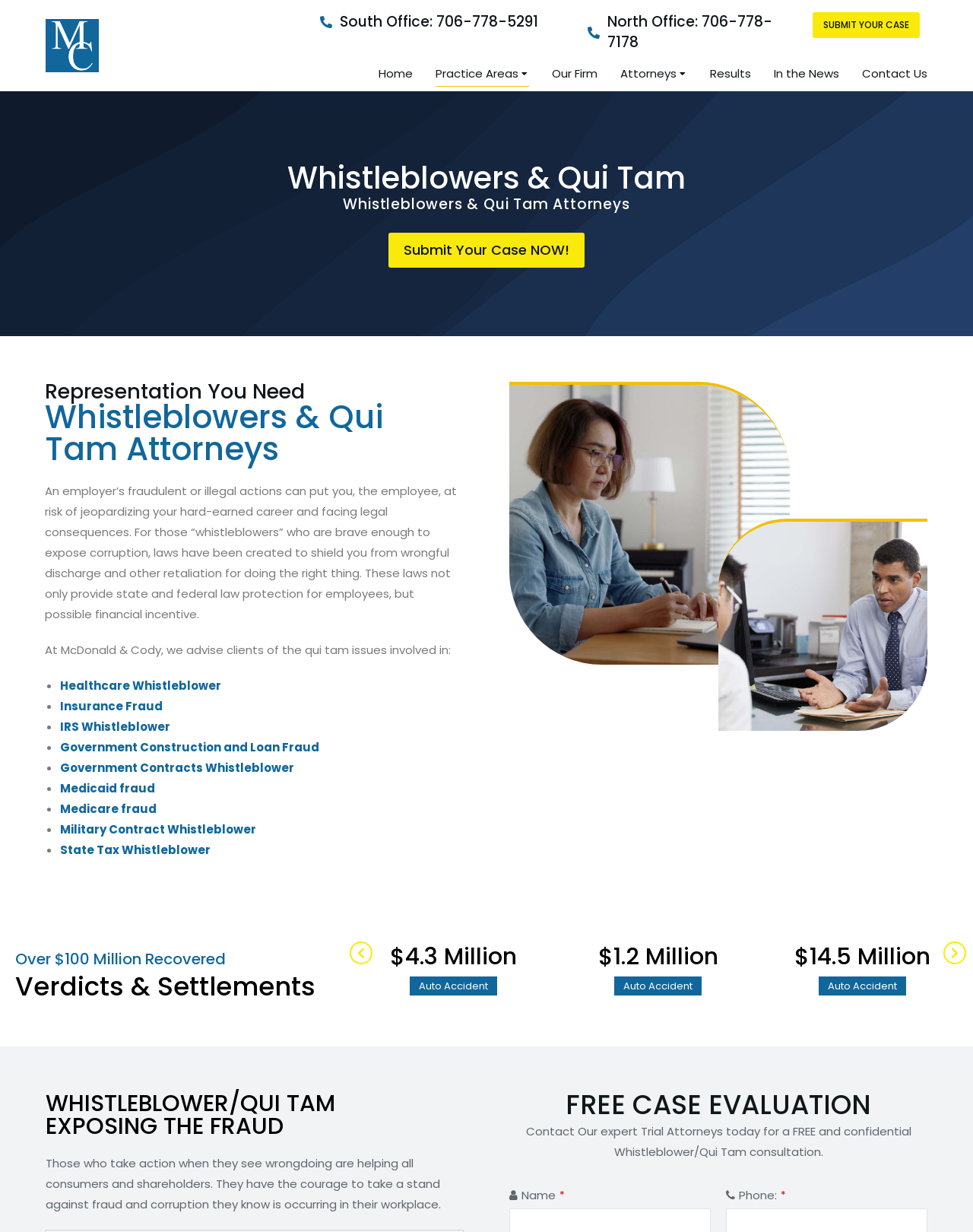Can you specify the bounding box coordinates of the area that needs to be clicked to fulfill the following instruction: "Contact Us"?

[0.886, 0.049, 0.953, 0.07]